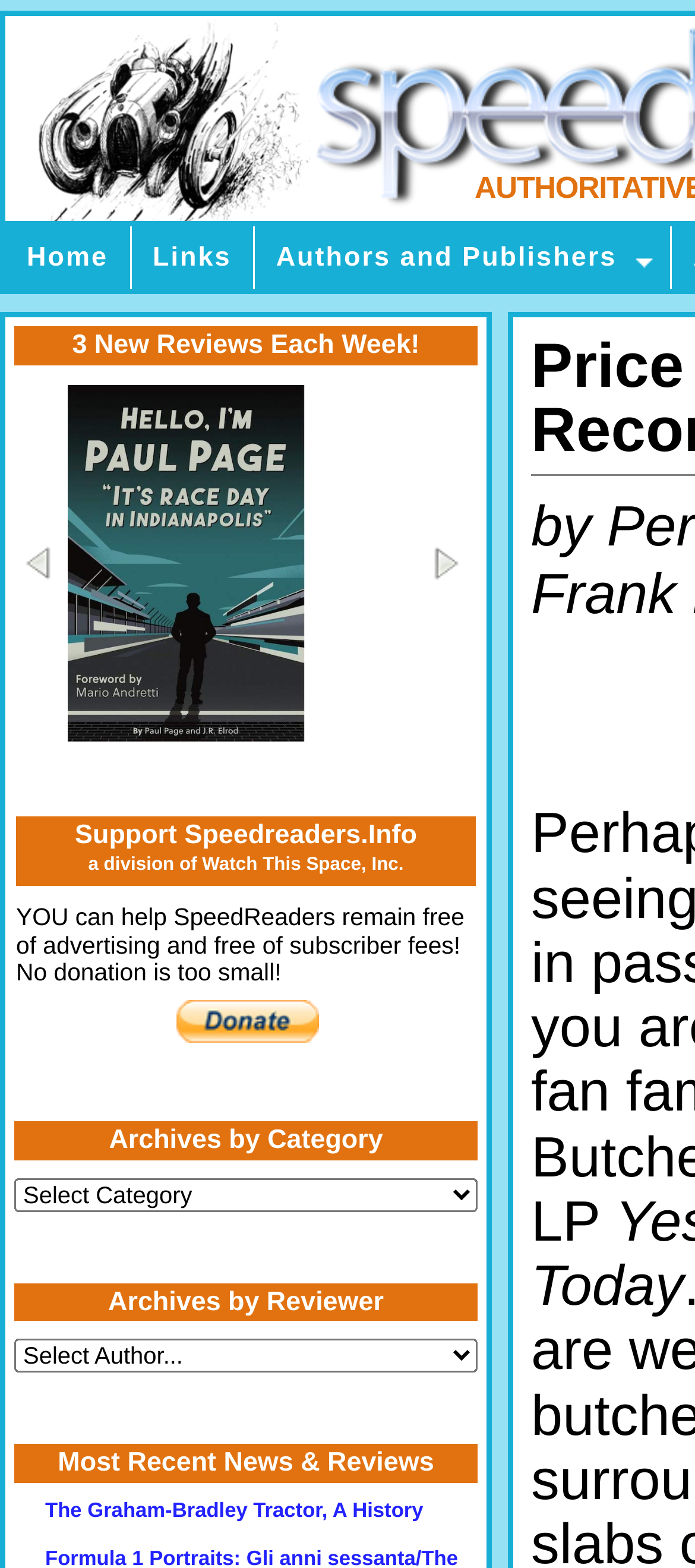How many headings are on the webpage?
Provide a thorough and detailed answer to the question.

I counted the number of heading elements on the webpage, which are '3 New Reviews Each Week!', 'Support Speedreaders.Info a division of Watch This Space, Inc.', 'Archives by Category', 'Archives by Reviewer', and 'Most Recent News & Reviews'. Therefore, there are 5 headings on the webpage.